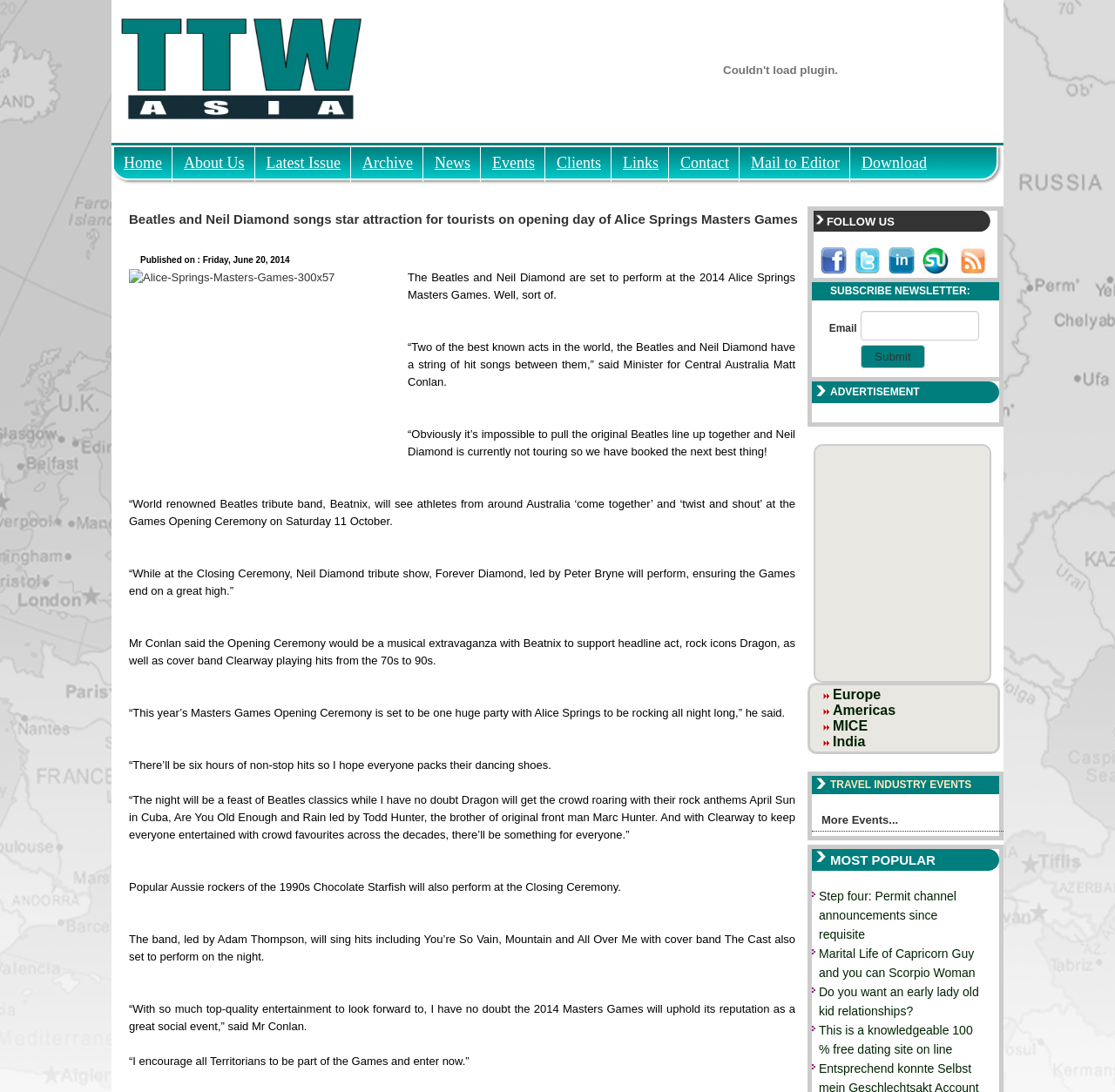Locate the bounding box coordinates of the area that needs to be clicked to fulfill the following instruction: "Click on the 'Home' link". The coordinates should be in the format of four float numbers between 0 and 1, namely [left, top, right, bottom].

[0.102, 0.135, 0.154, 0.155]